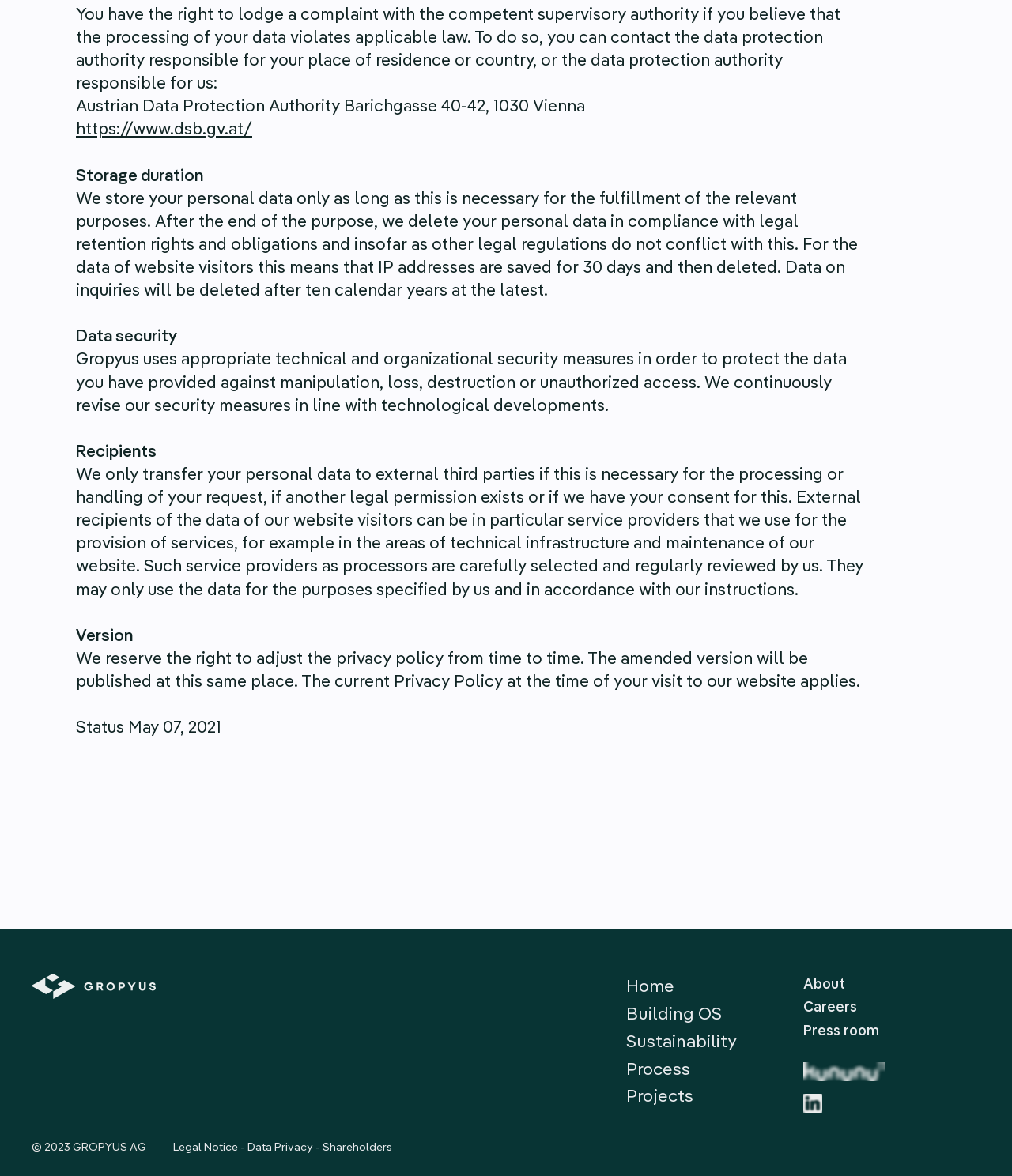Can you provide the bounding box coordinates for the element that should be clicked to implement the instruction: "visit the Austrian Data Protection Authority website"?

[0.075, 0.104, 0.249, 0.118]